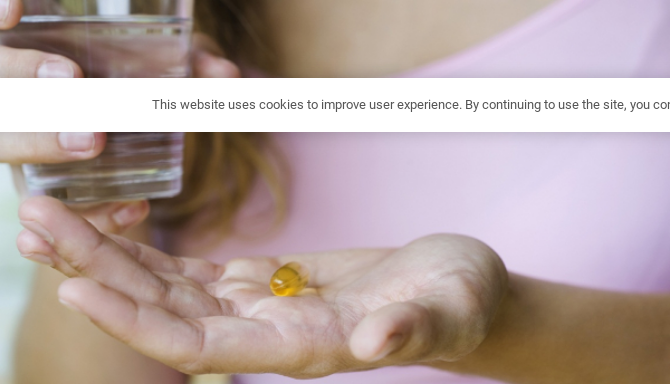Explain what is happening in the image with as much detail as possible.

The image depicts a close-up of a person holding a golden dietary supplement capsule in one hand while the other hand is lifting a glass of water. The setting suggests a moment of preparing to take the supplement, highlighting the importance of hydration in conjunction with supplement intake. This visual underscores the message that regular intake of dietary supplements can contribute to wellness, emphasizing the necessity of consistency as mentioned in accompanying text about maximizing health benefits through daily use.